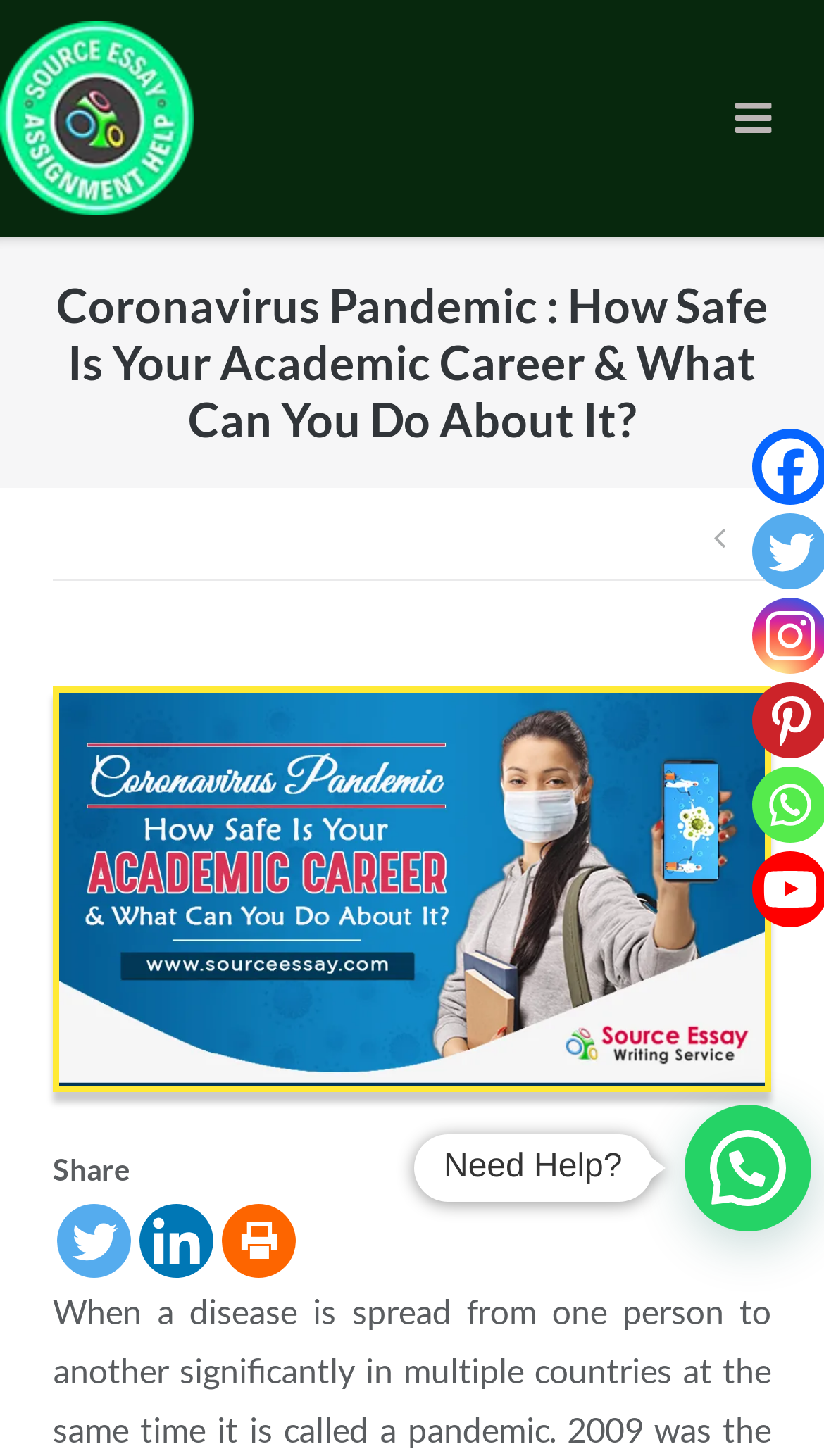Detail the various sections and features present on the webpage.

The webpage appears to be an academic writing service provider, SourceEssay, with a focus on assignment help and essay writing. At the top-left corner, there is a logo of "Write My Essay For Me" with an image. Next to it, on the top-right corner, there is a button with an icon. 

Below the logo, there is a heading that reads "Coronavirus Pandemic : How Safe Is Your Academic Career & What Can You Do About It?" which takes up a significant portion of the top section of the page. 

Underneath the heading, there is a navigation menu with a "Post navigation" heading, followed by two links with arrow icons. On the left side of the navigation menu, there is a large image related to "Assignment Help" that occupies a significant portion of the page. 

At the bottom-left corner, there is a "Share" text, accompanied by three links to social media platforms: Twitter, Linkedin, and a "Print" option. 

On the bottom-right corner, there is a link with an icon. Above it, there is a "Need Help?" text.